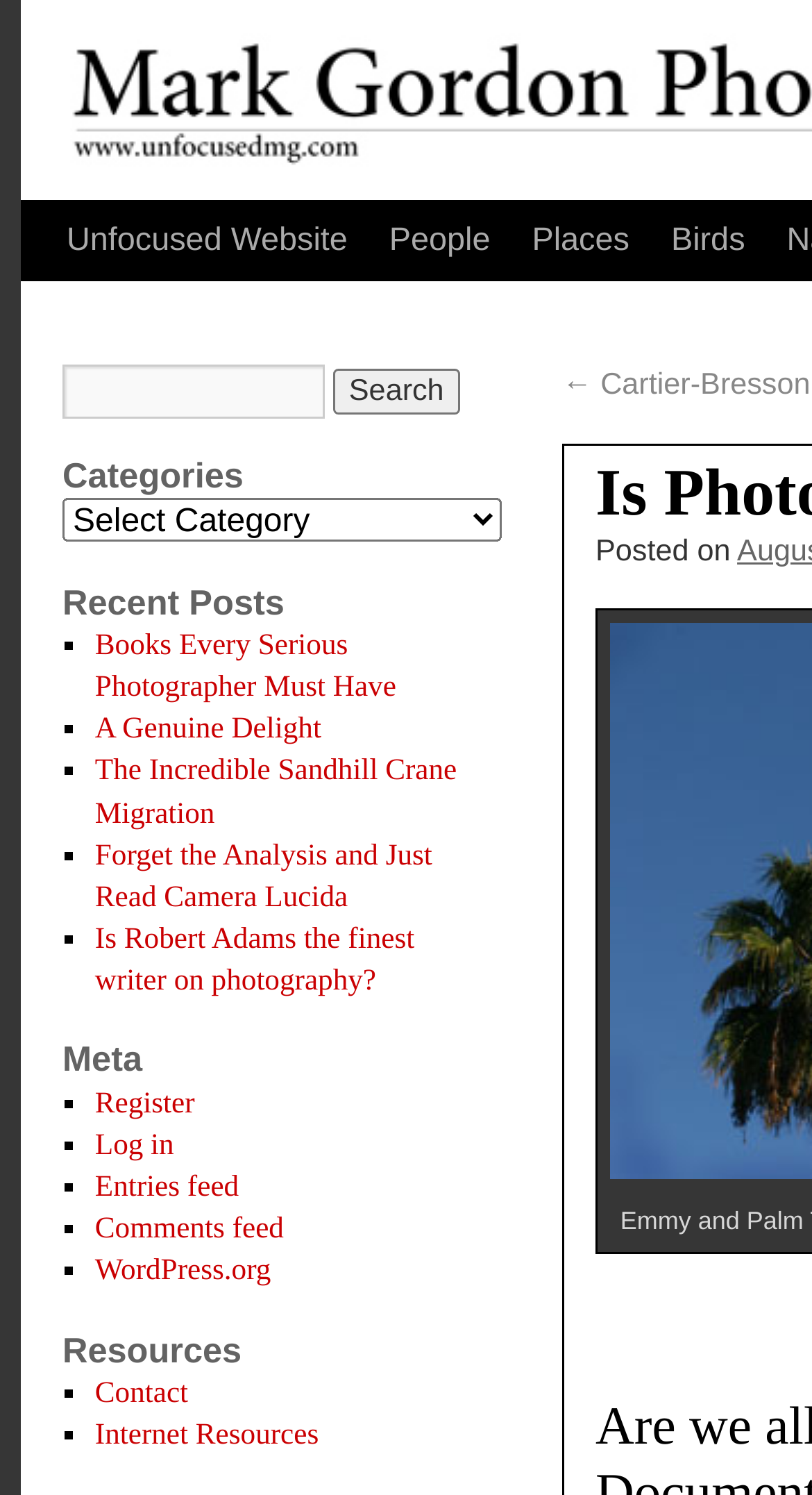What is the text of the first static text element? Based on the screenshot, please respond with a single word or phrase.

Posted on